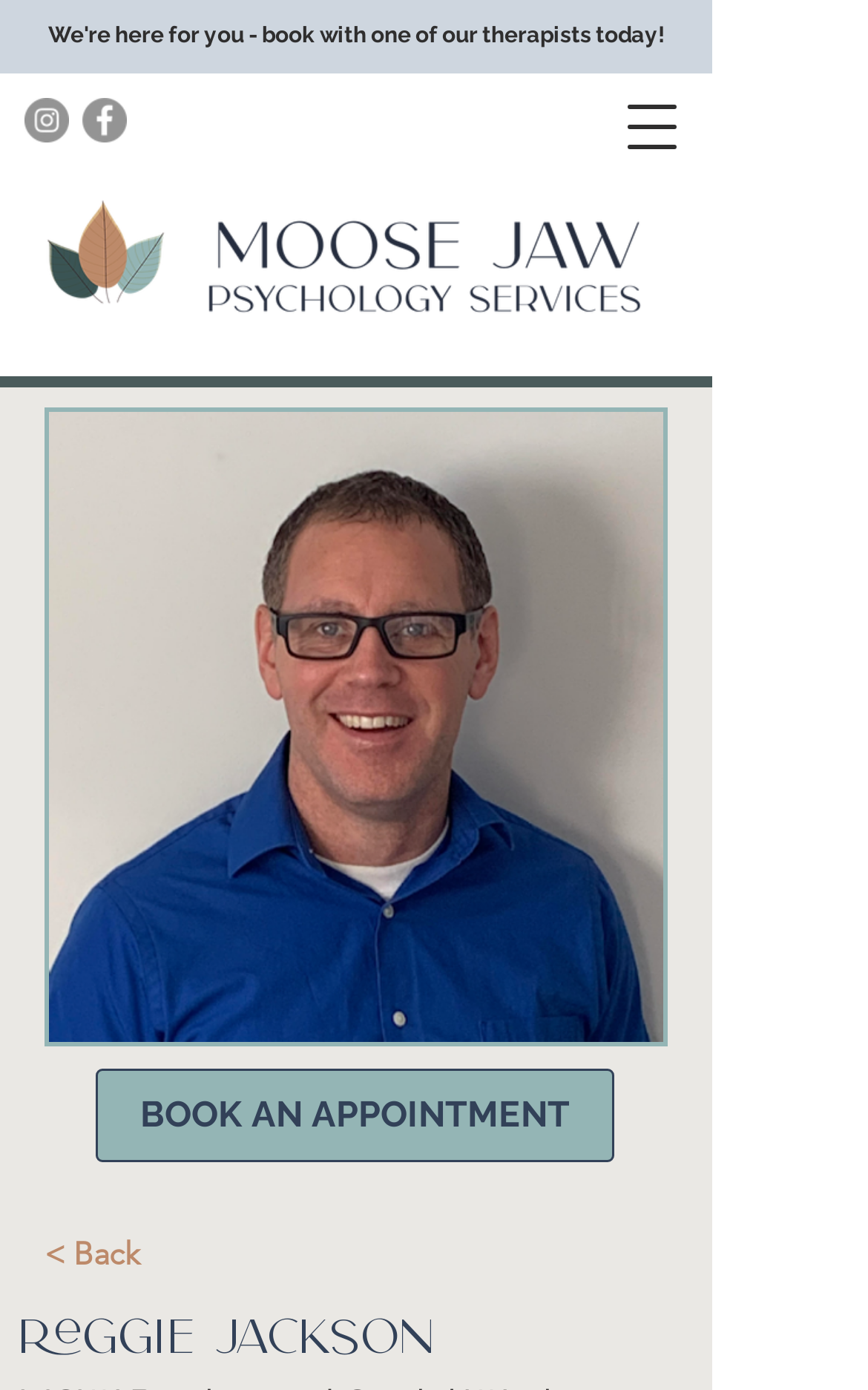Find the bounding box of the UI element described as: "BOOK AN APPOINTMENT". The bounding box coordinates should be given as four float values between 0 and 1, i.e., [left, top, right, bottom].

[0.11, 0.769, 0.708, 0.836]